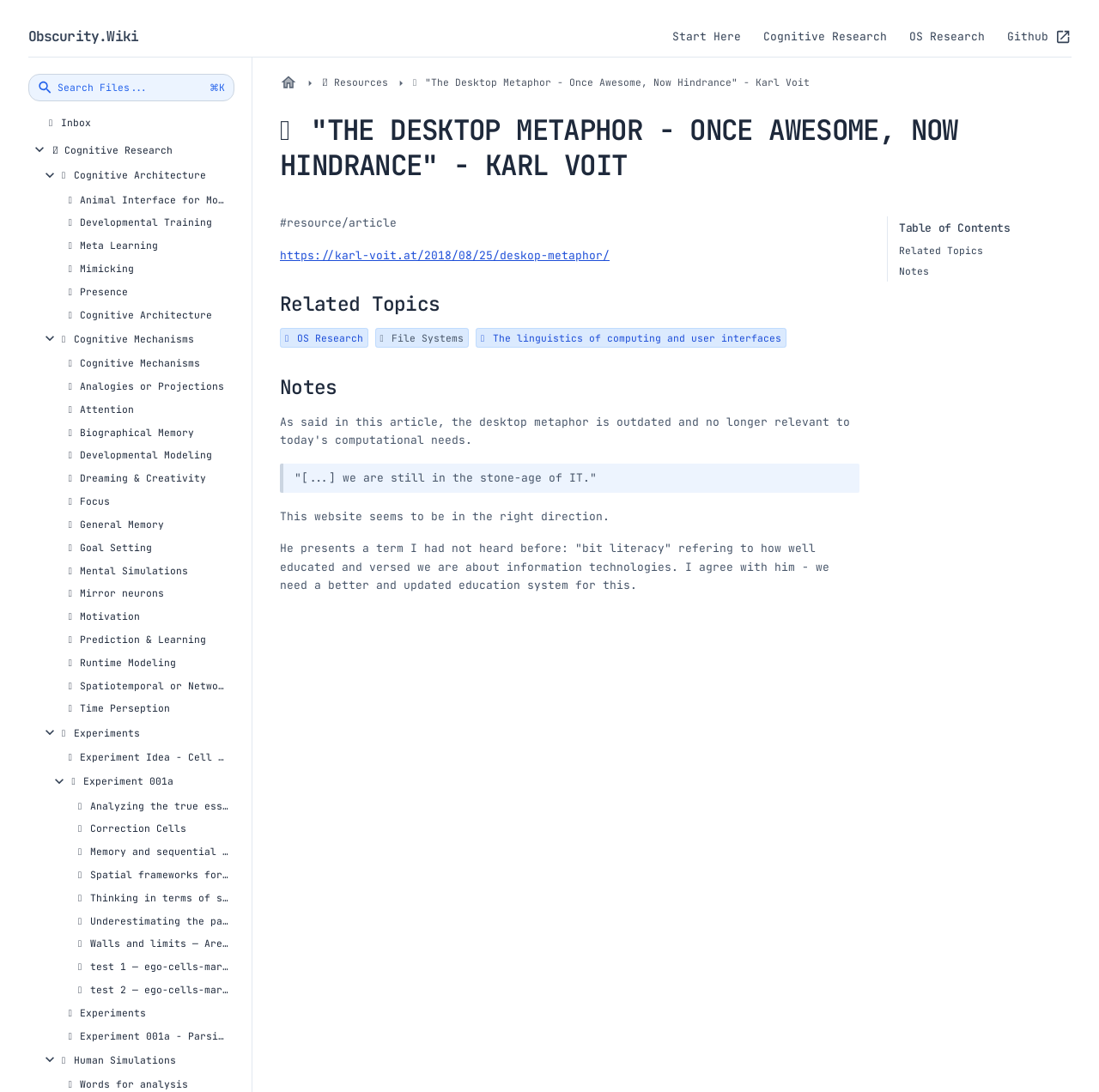Find the bounding box coordinates of the area that needs to be clicked in order to achieve the following instruction: "Click the 'Start Free Trial' button". The coordinates should be specified as four float numbers between 0 and 1, i.e., [left, top, right, bottom].

None